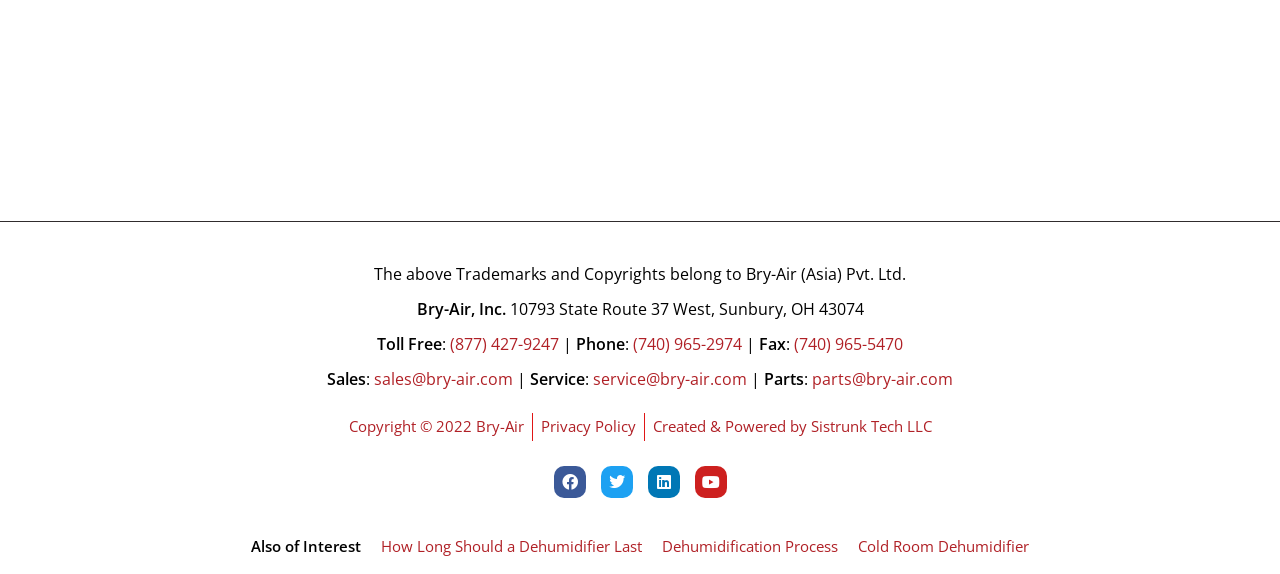Identify the bounding box coordinates of the region I need to click to complete this instruction: "Print the essay".

None